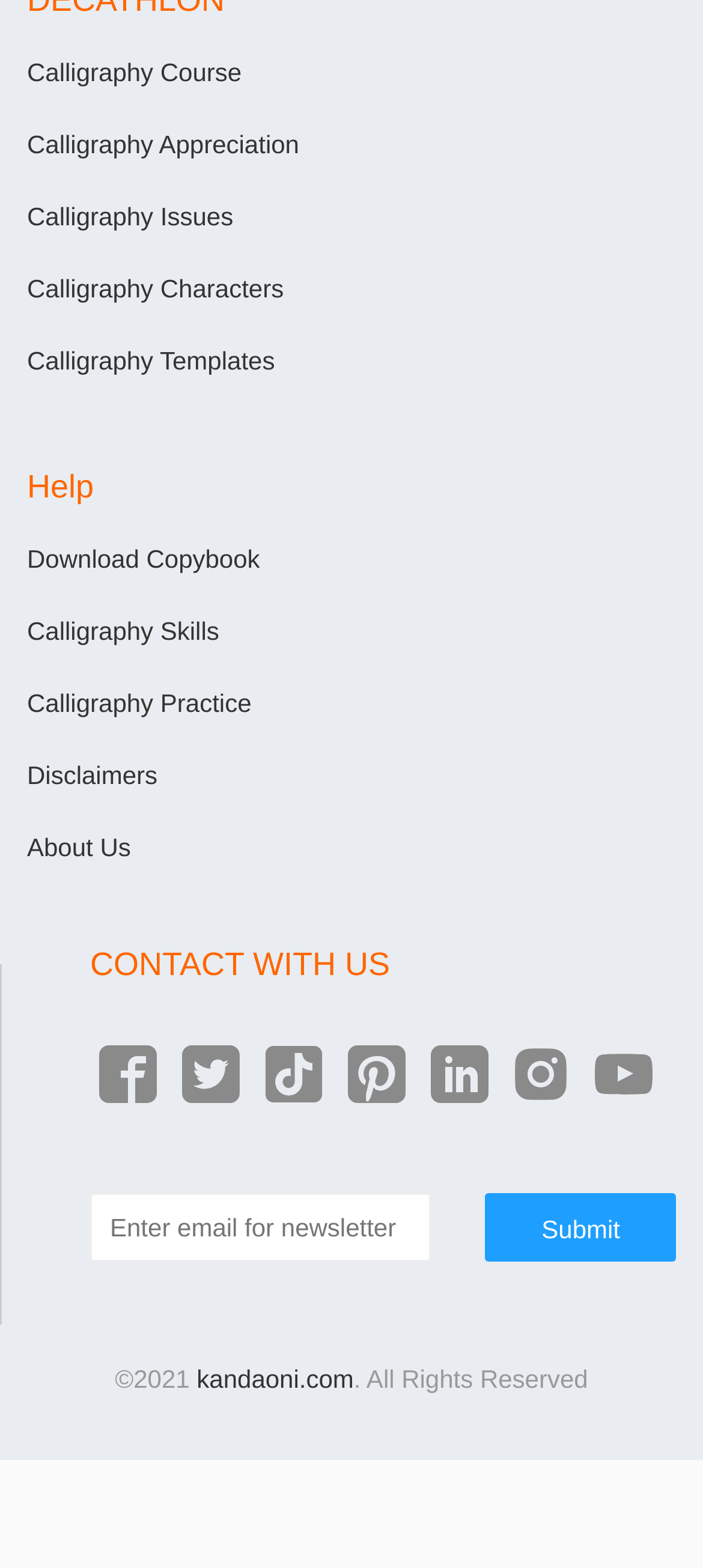Determine the bounding box coordinates for the clickable element to execute this instruction: "Click on About Us". Provide the coordinates as four float numbers between 0 and 1, i.e., [left, top, right, bottom].

[0.038, 0.531, 0.186, 0.55]